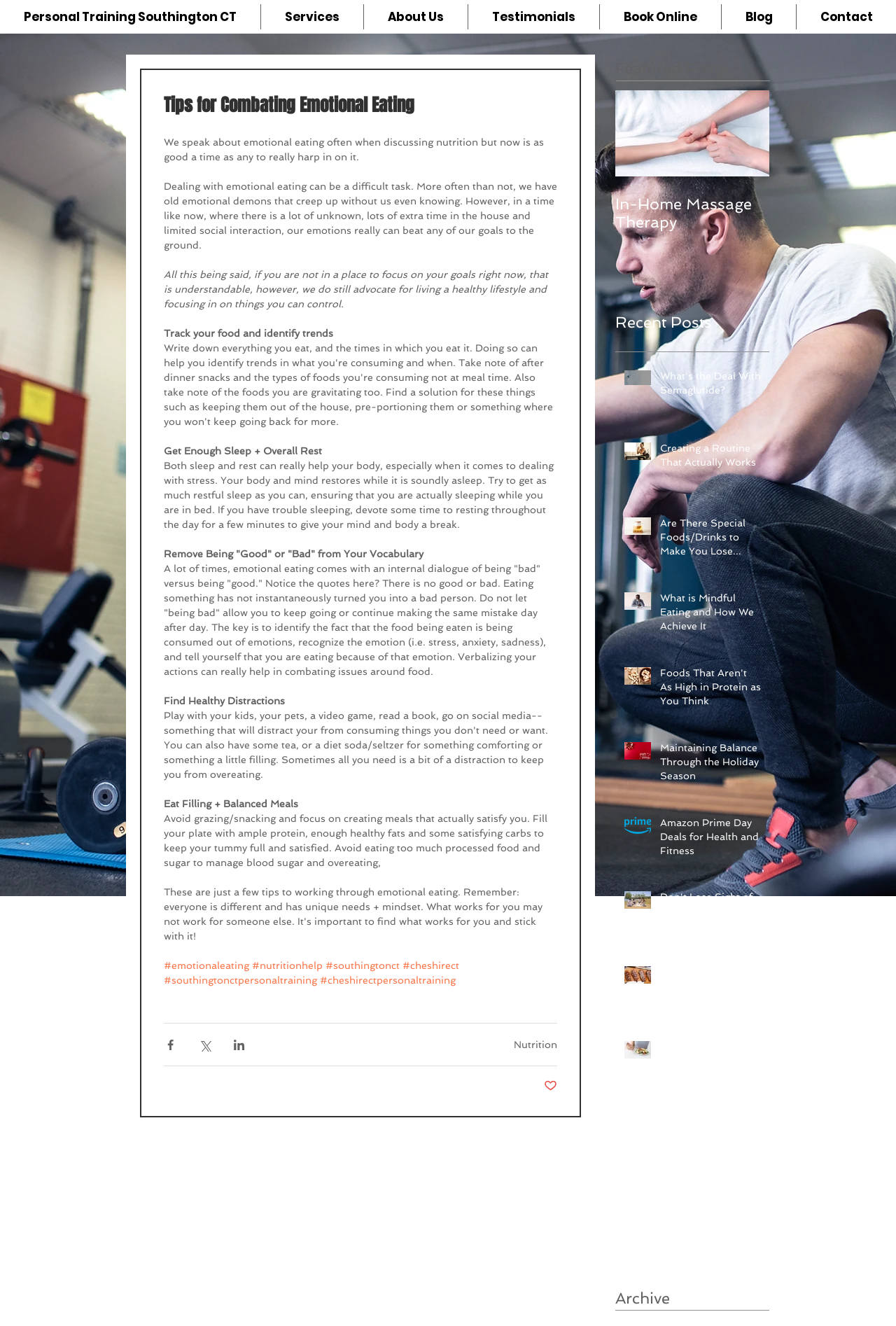How can sleep help in dealing with stress?
Please answer using one word or phrase, based on the screenshot.

Body and mind restoration